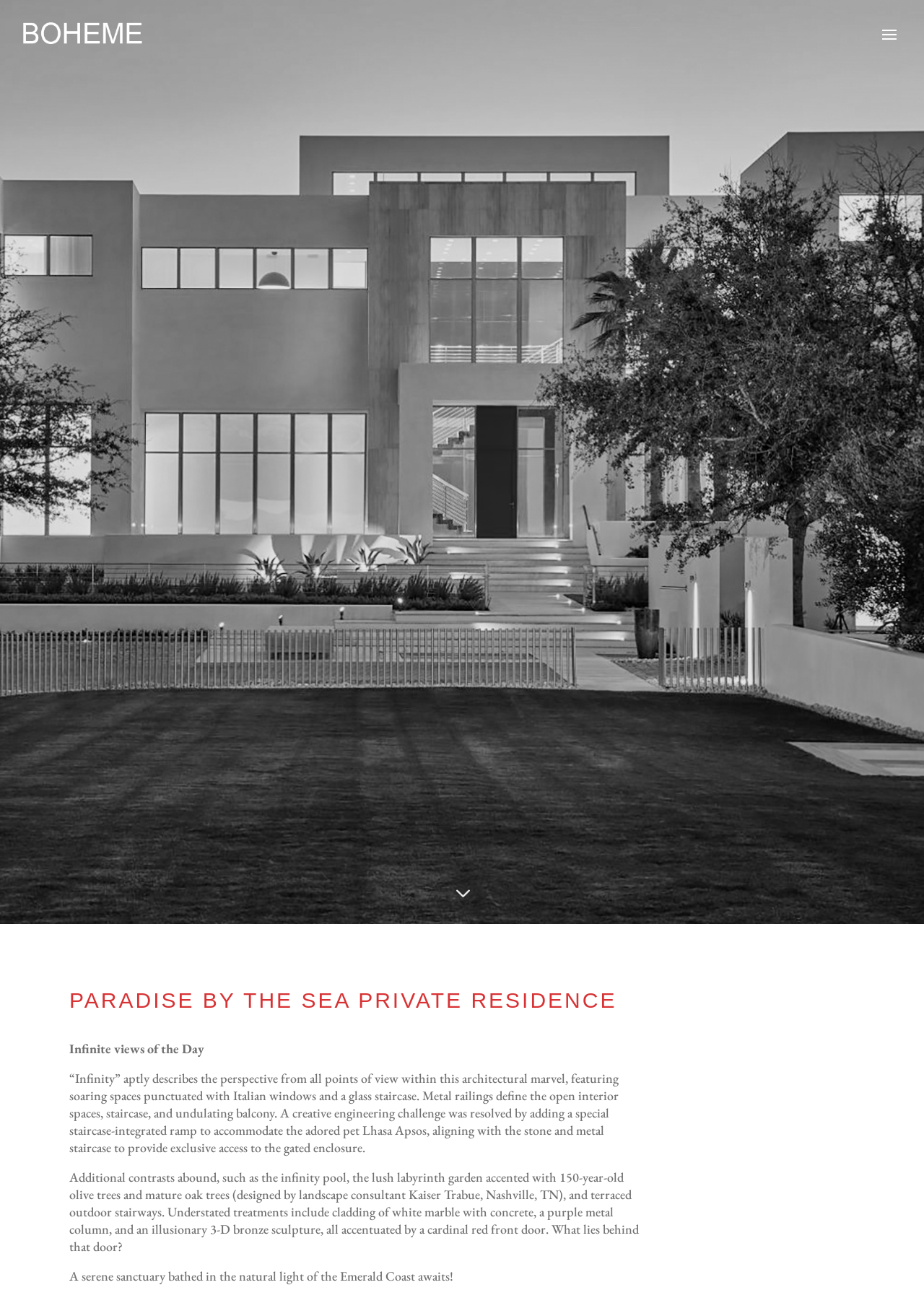What is the location of the Emerald Coast?
Answer the question with just one word or phrase using the image.

not specified